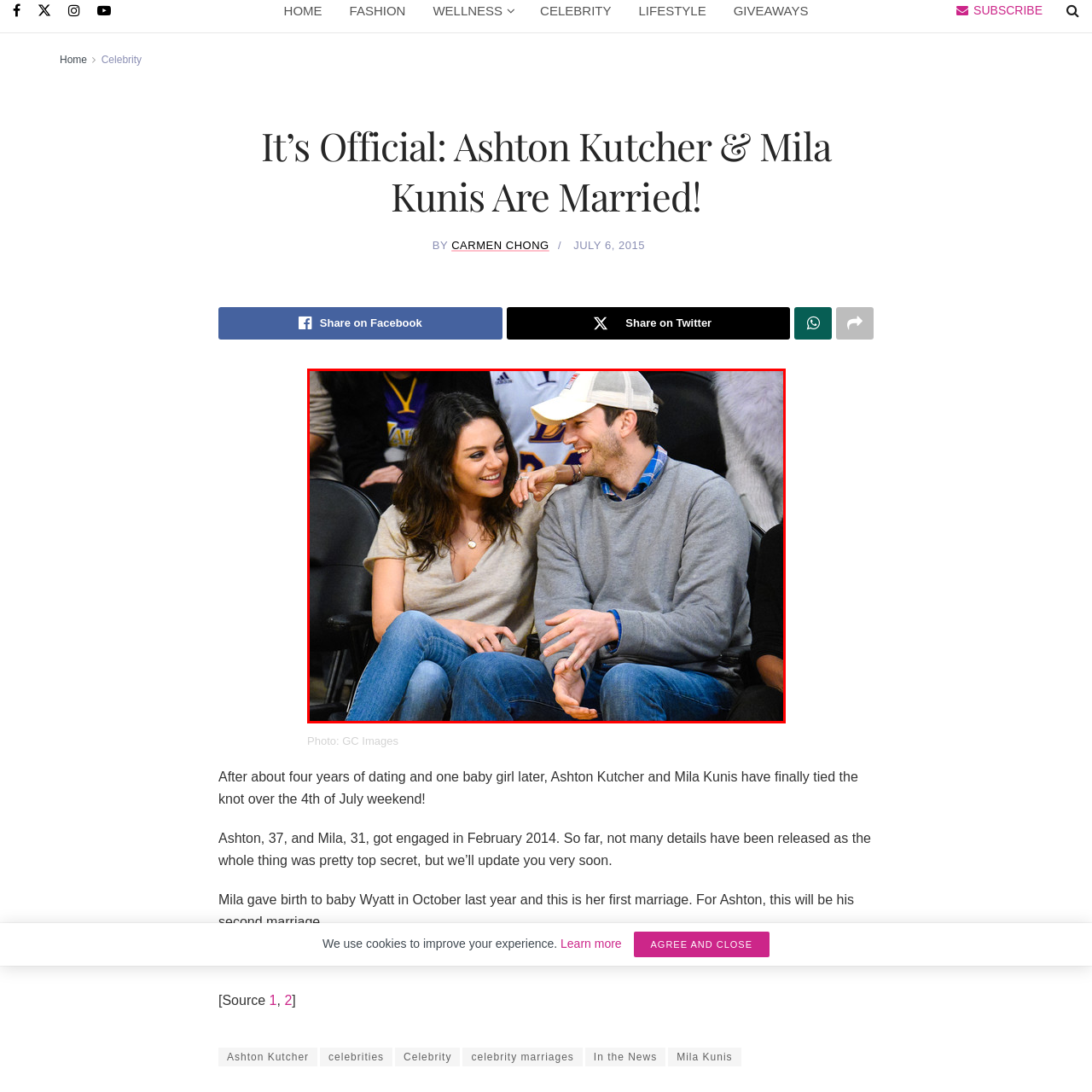What is the atmosphere of the stadium like?
Inspect the highlighted part of the image and provide a single word or phrase as your answer.

Vibrant